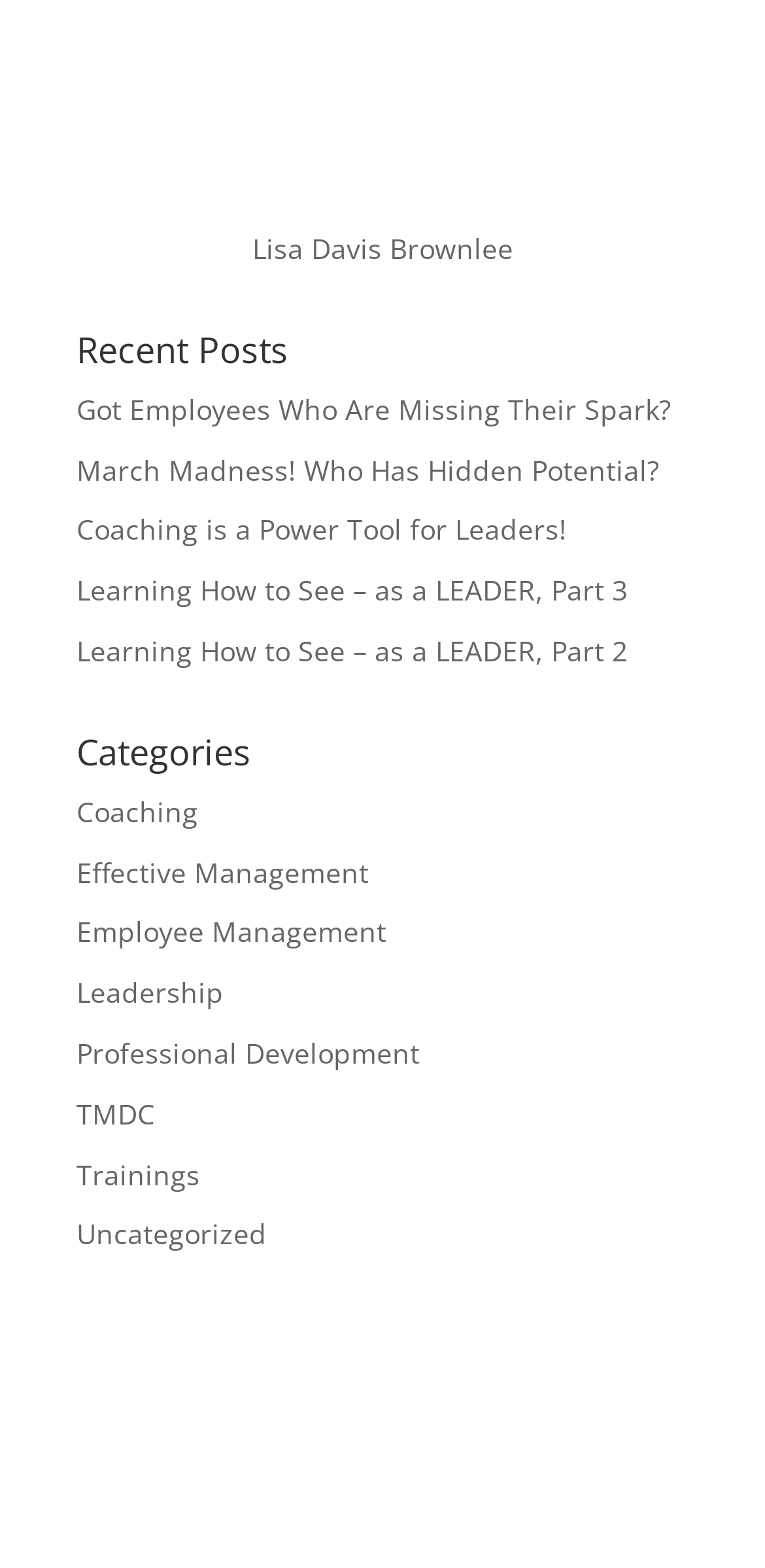Please reply to the following question using a single word or phrase: 
What is the name of the author?

Lisa Davis Brownlee